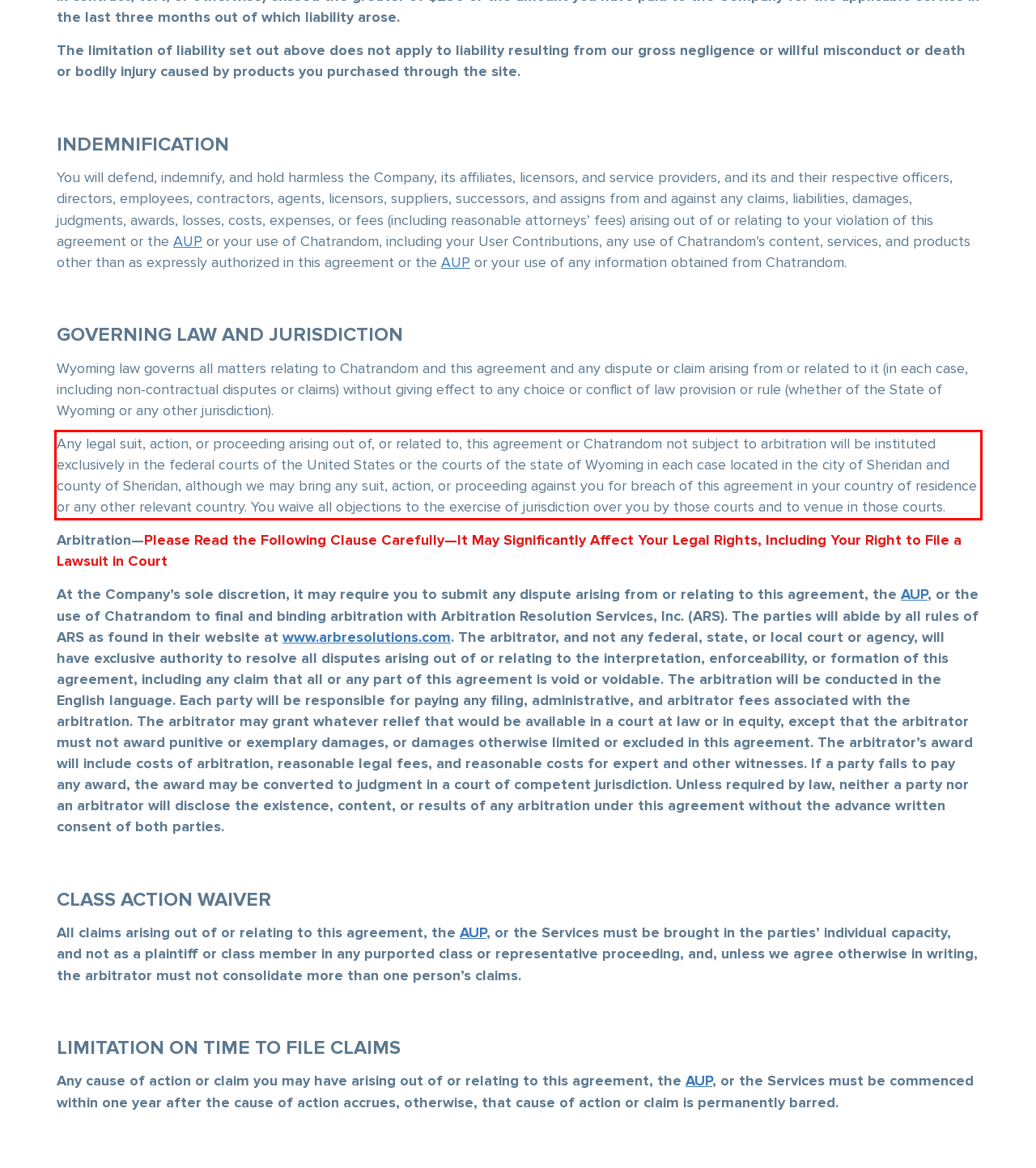You have a screenshot of a webpage with a red bounding box. Use OCR to generate the text contained within this red rectangle.

Any legal suit, action, or proceeding arising out of, or related to, this agreement or Chatrandom not subject to arbitration will be instituted exclusively in the federal courts of the United States or the courts of the state of Wyoming in each case located in the city of Sheridan and county of Sheridan, although we may bring any suit, action, or proceeding against you for breach of this agreement in your country of residence or any other relevant country. You waive all objections to the exercise of jurisdiction over you by those courts and to venue in those courts.